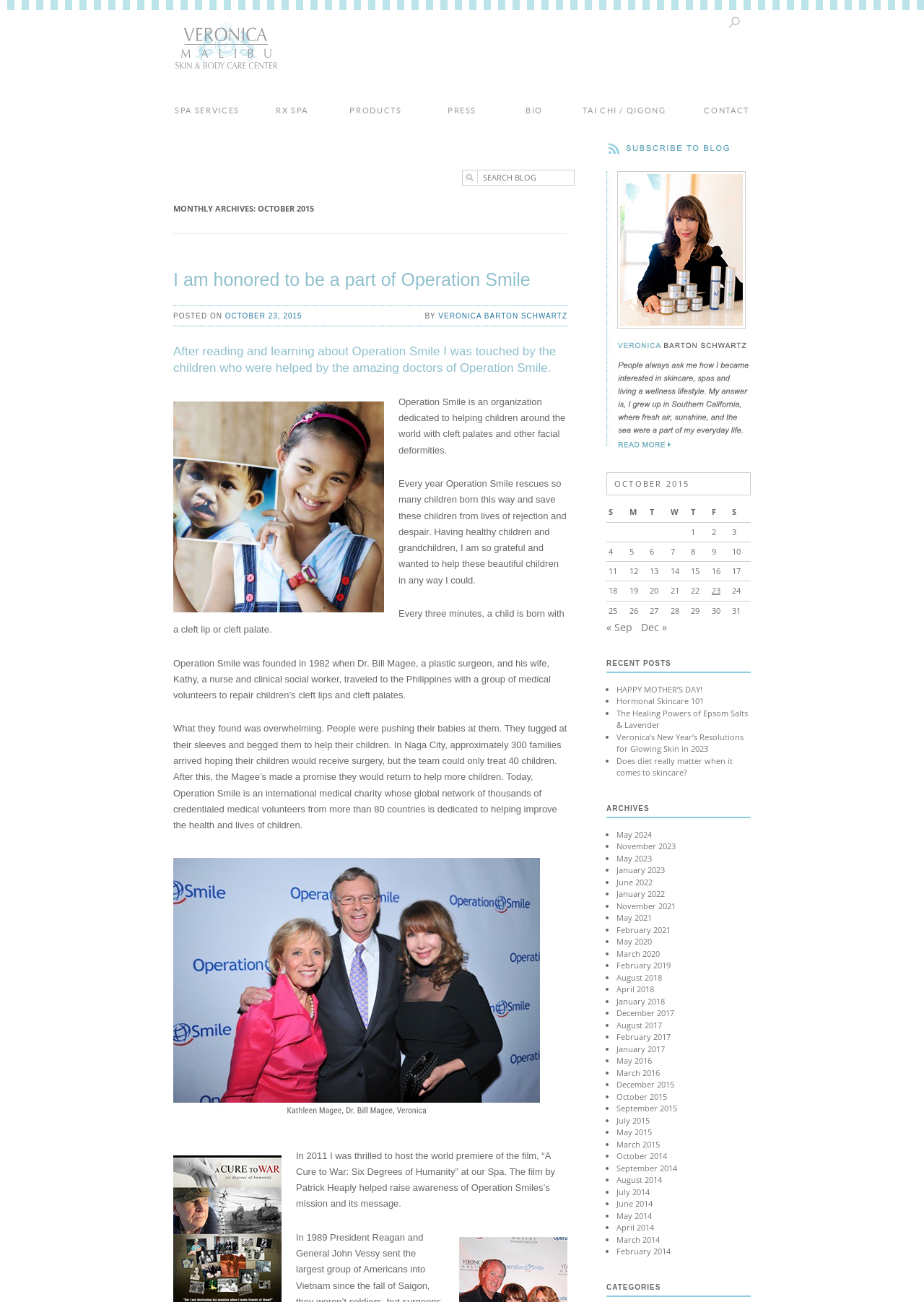Utilize the details in the image to thoroughly answer the following question: What is the purpose of Operation Smile?

The purpose of Operation Smile can be found in the text of the webpage, which states that Operation Smile is an organization dedicated to helping children around the world with cleft palates and other facial deformities.